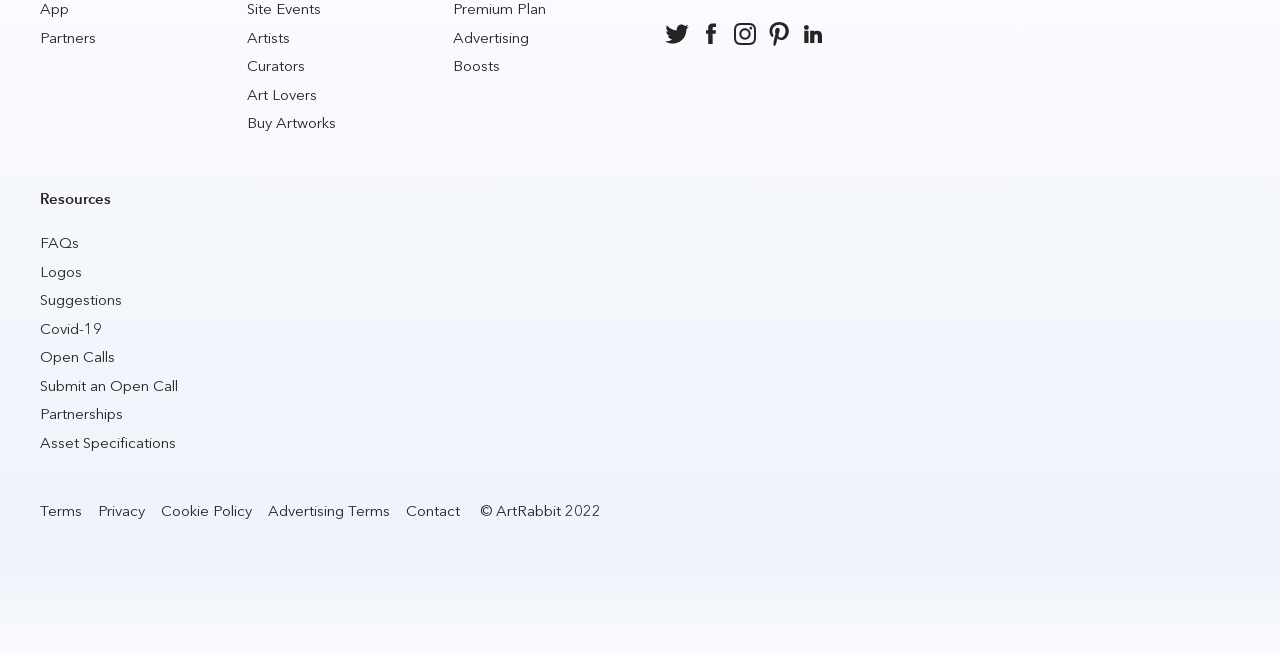Give a one-word or phrase response to the following question: What is the first link on the webpage?

Partners